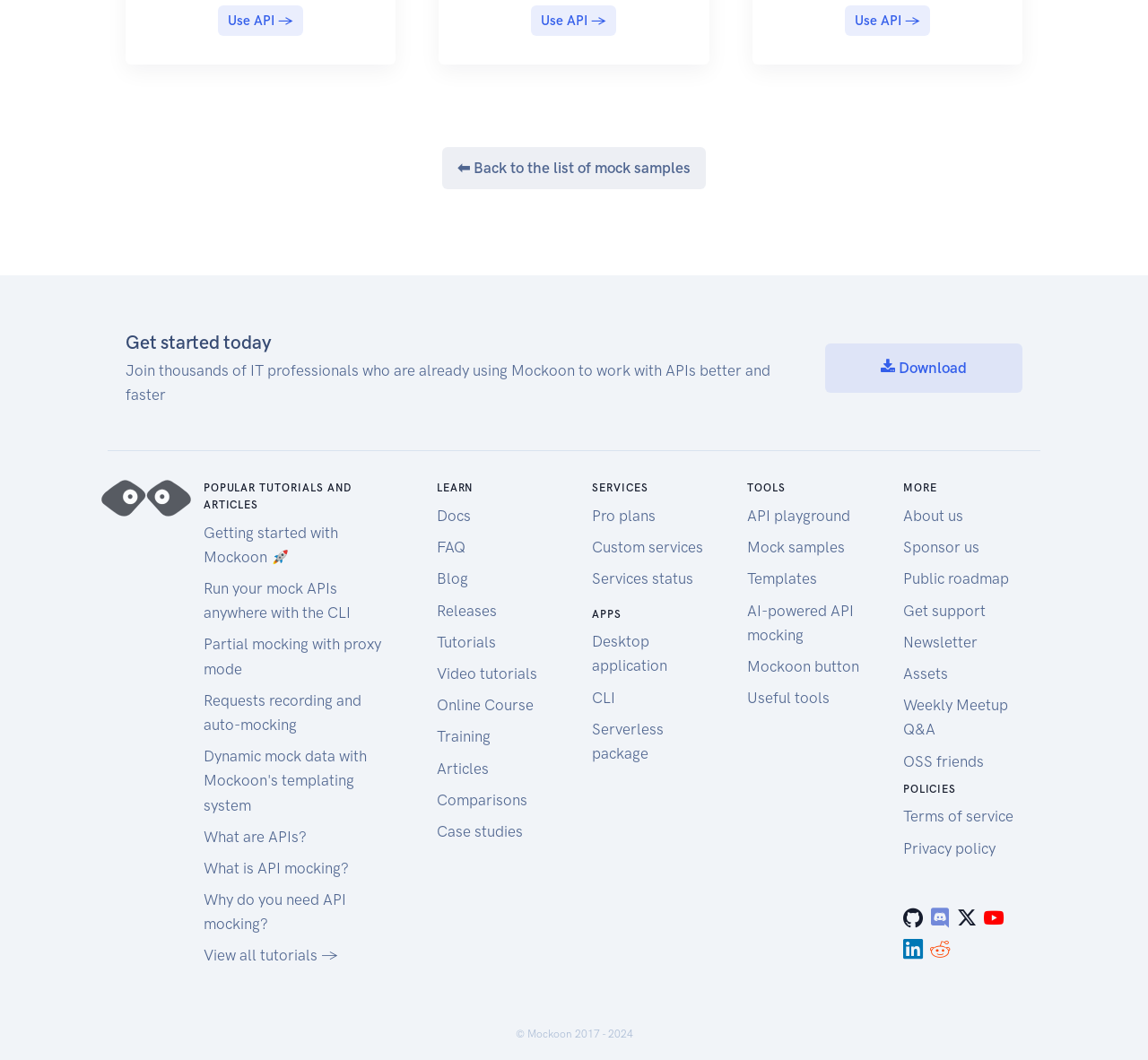Identify the bounding box coordinates of the clickable region required to complete the instruction: "Learn about 'What are APIs?'". The coordinates should be given as four float numbers within the range of 0 and 1, i.e., [left, top, right, bottom].

[0.177, 0.781, 0.267, 0.798]